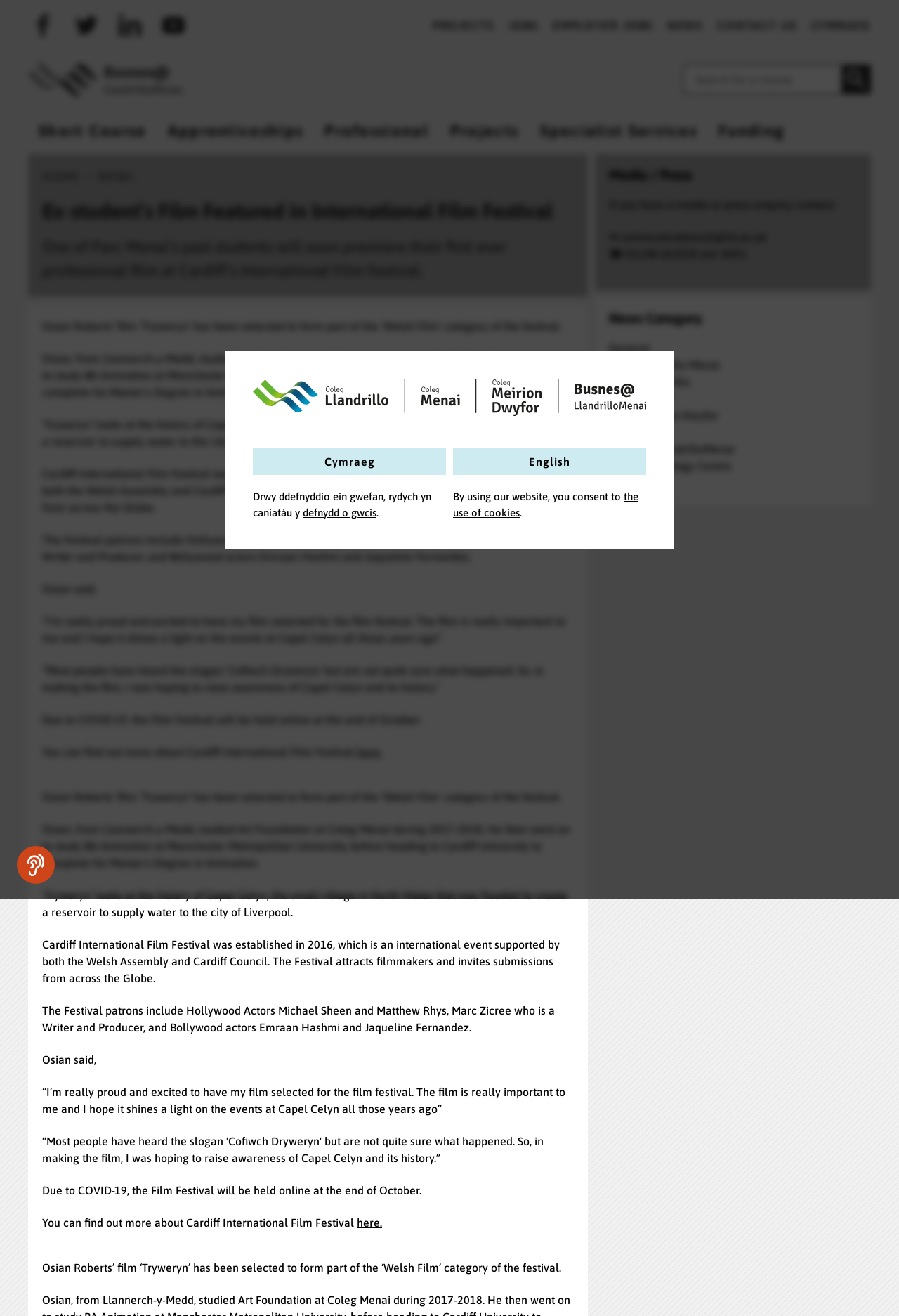Using the information in the image, could you please answer the following question in detail:
What is the purpose of the film 'Tryweryn'?

The webpage quotes Osian saying that he hopes his film 'Tryweryn' shines a light on the events at Capel Celyn all those years ago, indicating that the purpose of the film is to raise awareness about the history of Capel Celyn.